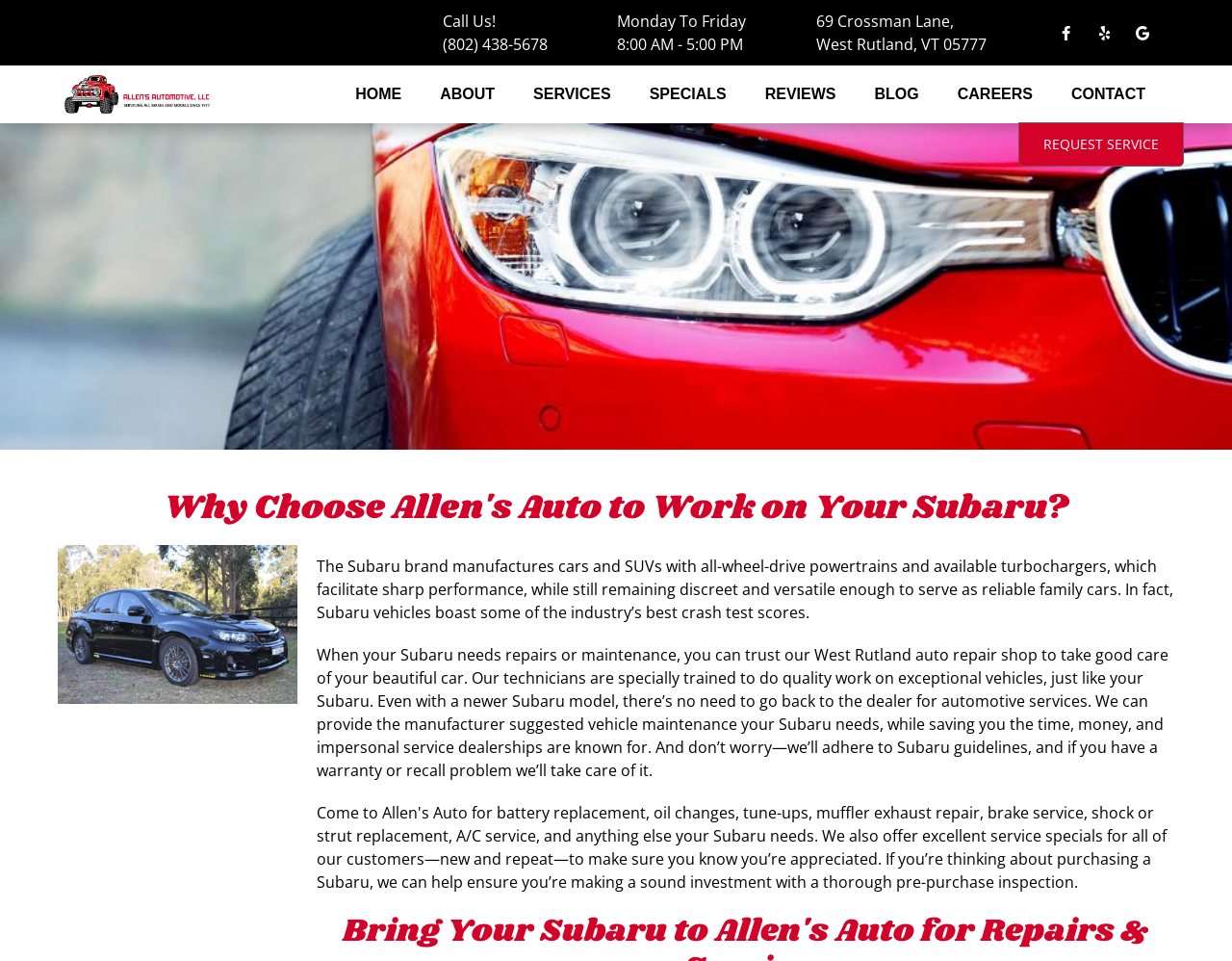What are the business hours?
Please interpret the details in the image and answer the question thoroughly.

I found the business hours by looking at the static text elements 'Monday To Friday' and '8:00 AM - 5:00 PM' which are located near each other, indicating that they represent the business hours.